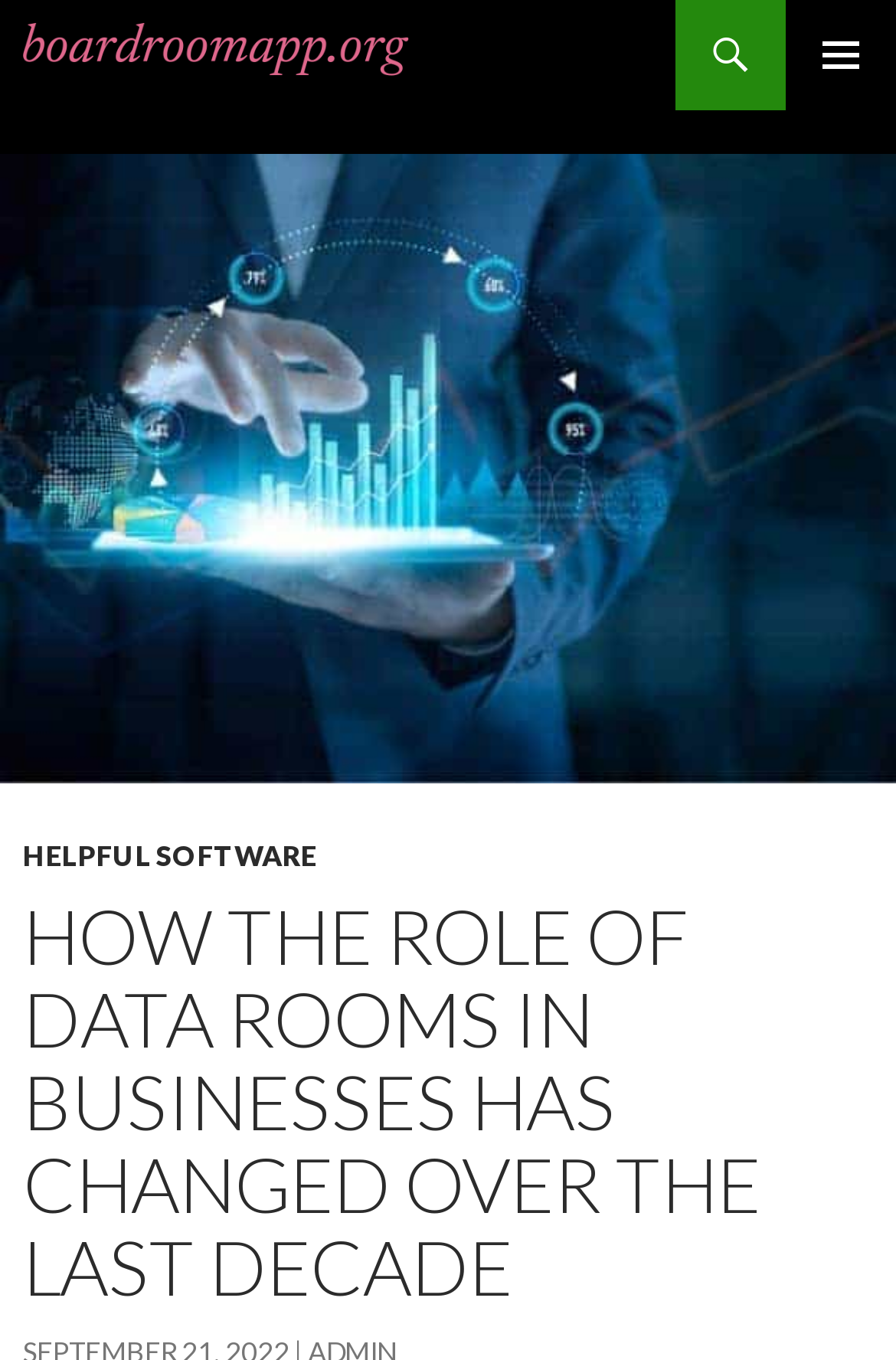Please provide a brief answer to the following inquiry using a single word or phrase:
What is the logo of the website?

boardroomapp.org